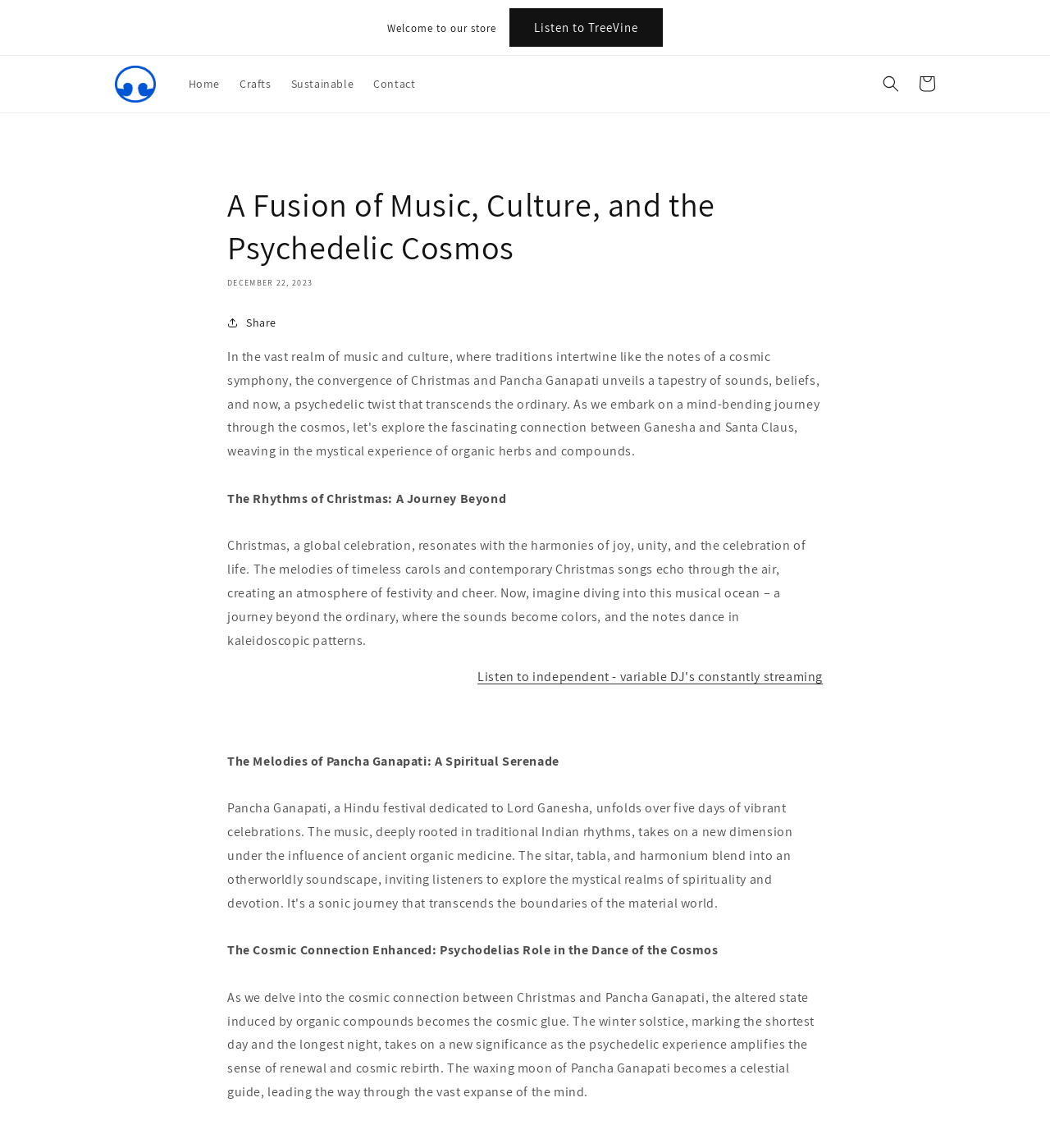Refer to the screenshot and give an in-depth answer to this question: What is the name of the store?

The name of the store can be found in the announcement region at the top of the webpage, where it says 'Welcome to our store' followed by the store's name, 'TreeVine'.